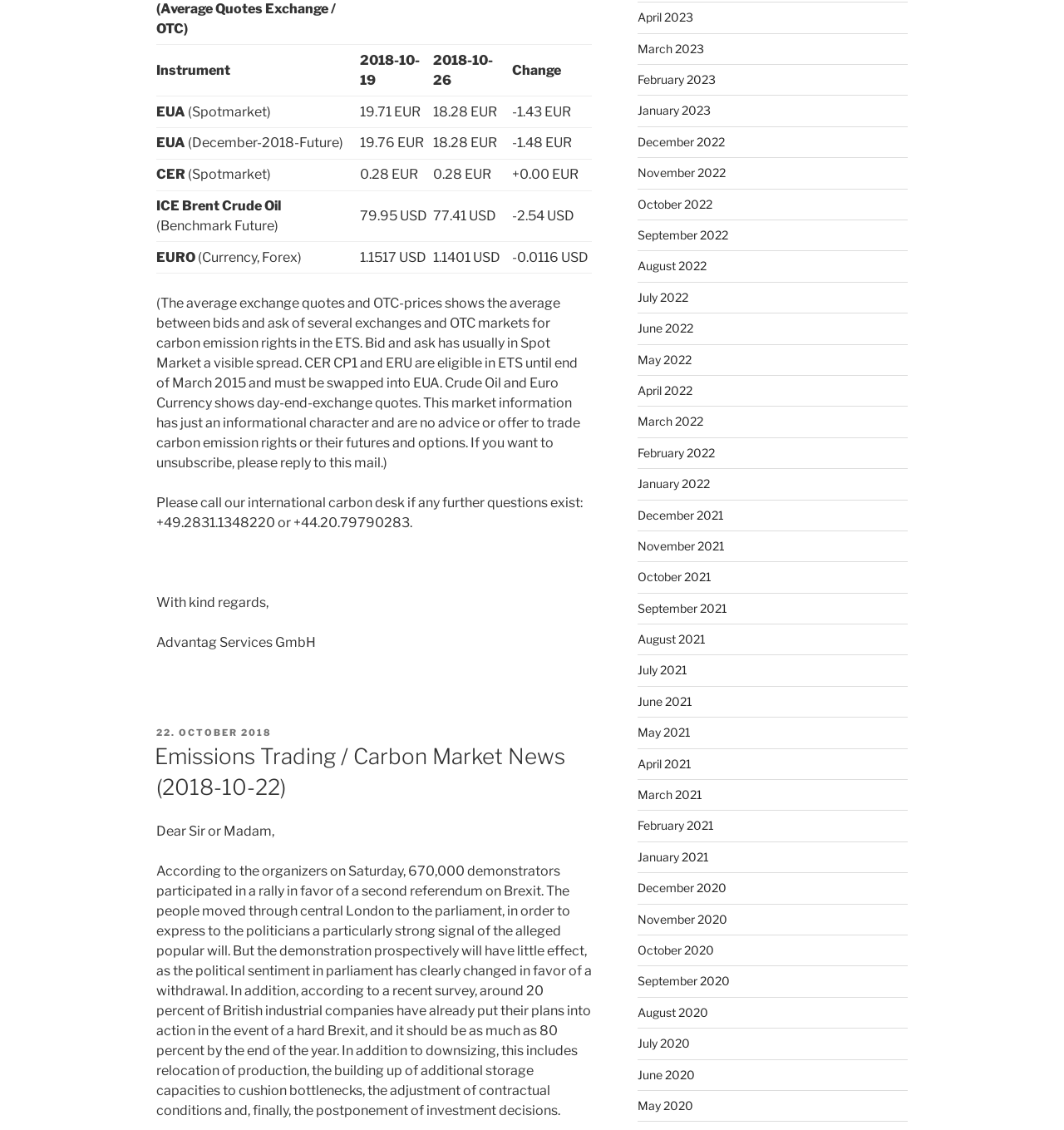What is the change in ICE Brent Crude Oil price?
Can you provide a detailed and comprehensive answer to the question?

I searched for 'ICE Brent Crude Oil' in the table and found the row with this instrument. The 'Change' column for this row shows a value of '-2.54 USD'.